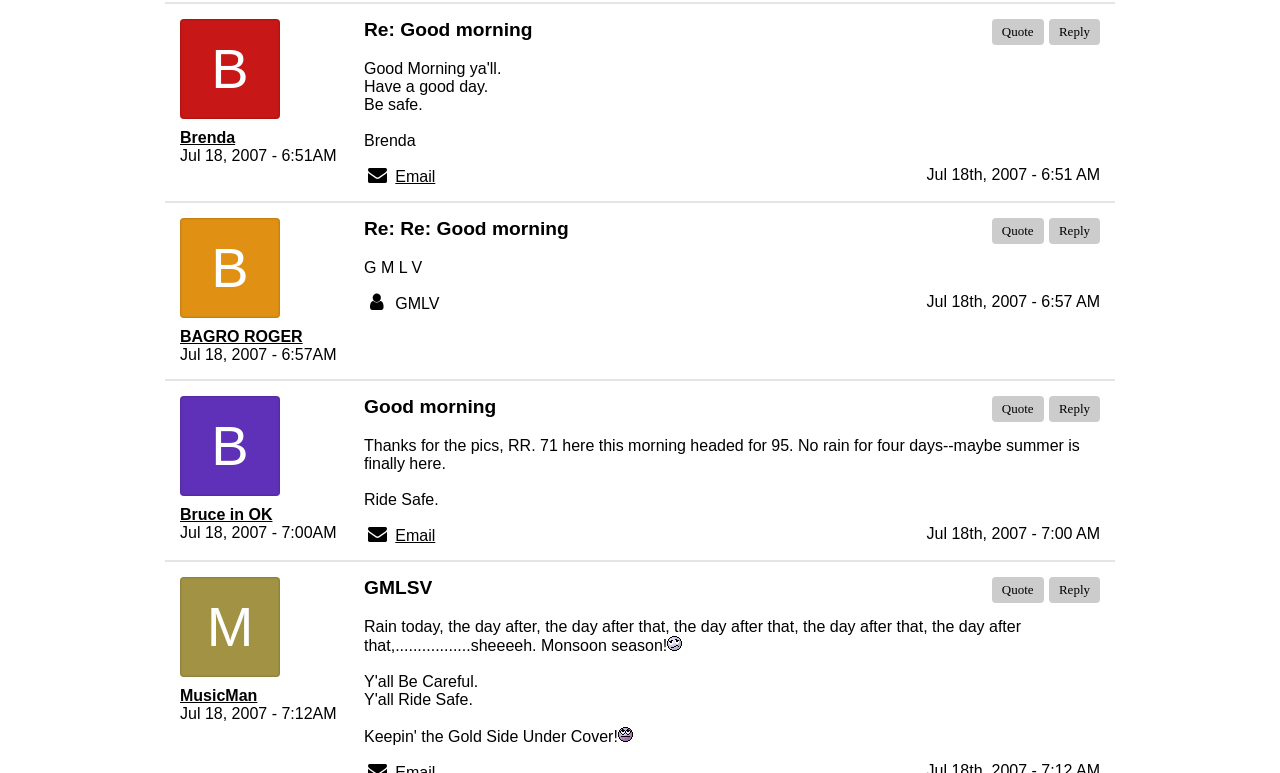Specify the bounding box coordinates (top-left x, top-left y, bottom-right x, bottom-right y) of the UI element in the screenshot that matches this description: Reply

[0.819, 0.512, 0.859, 0.546]